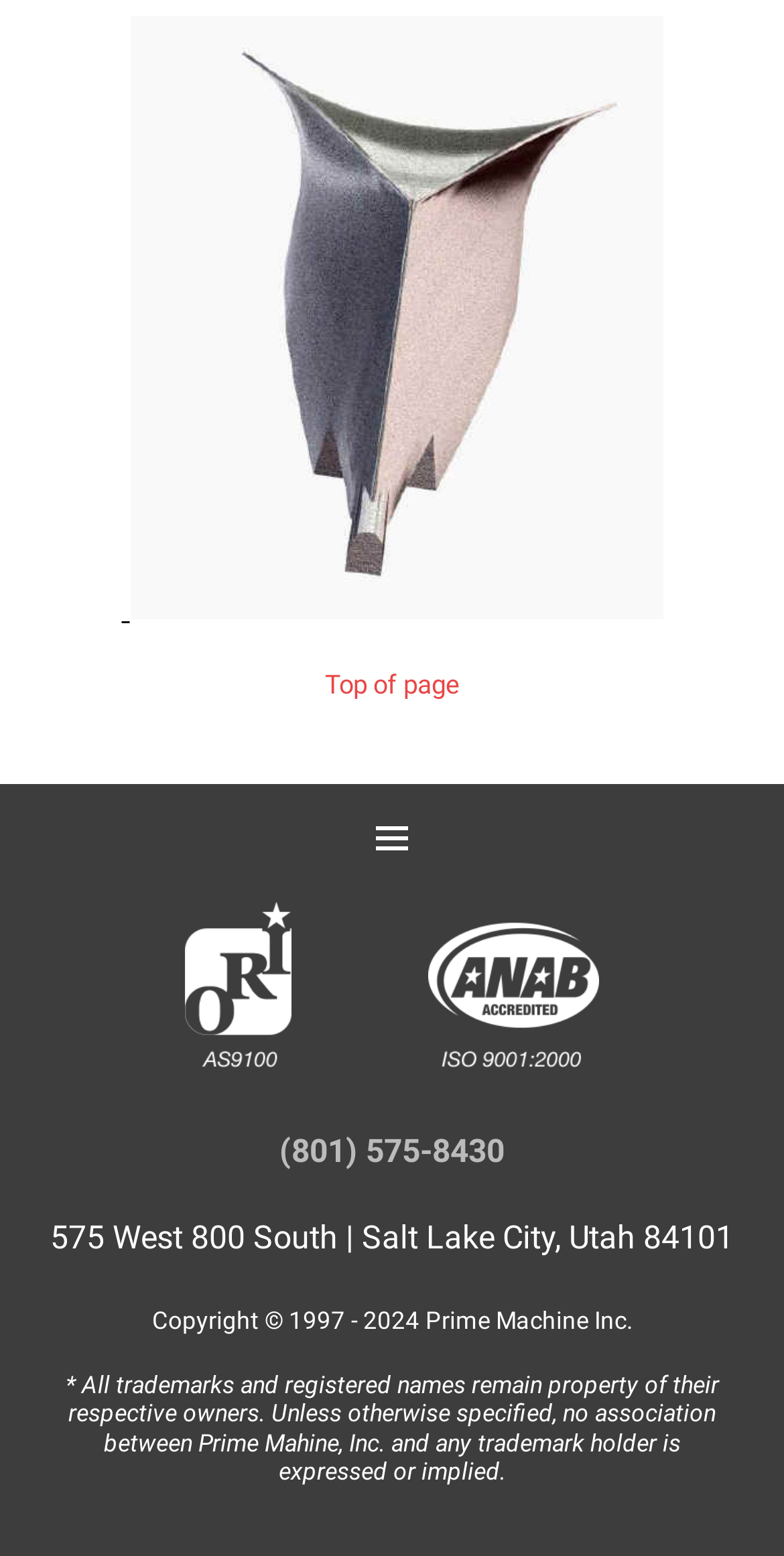Please provide a brief answer to the following inquiry using a single word or phrase:
What is the company's address?

575 West 800 South | Salt Lake City, Utah 84101